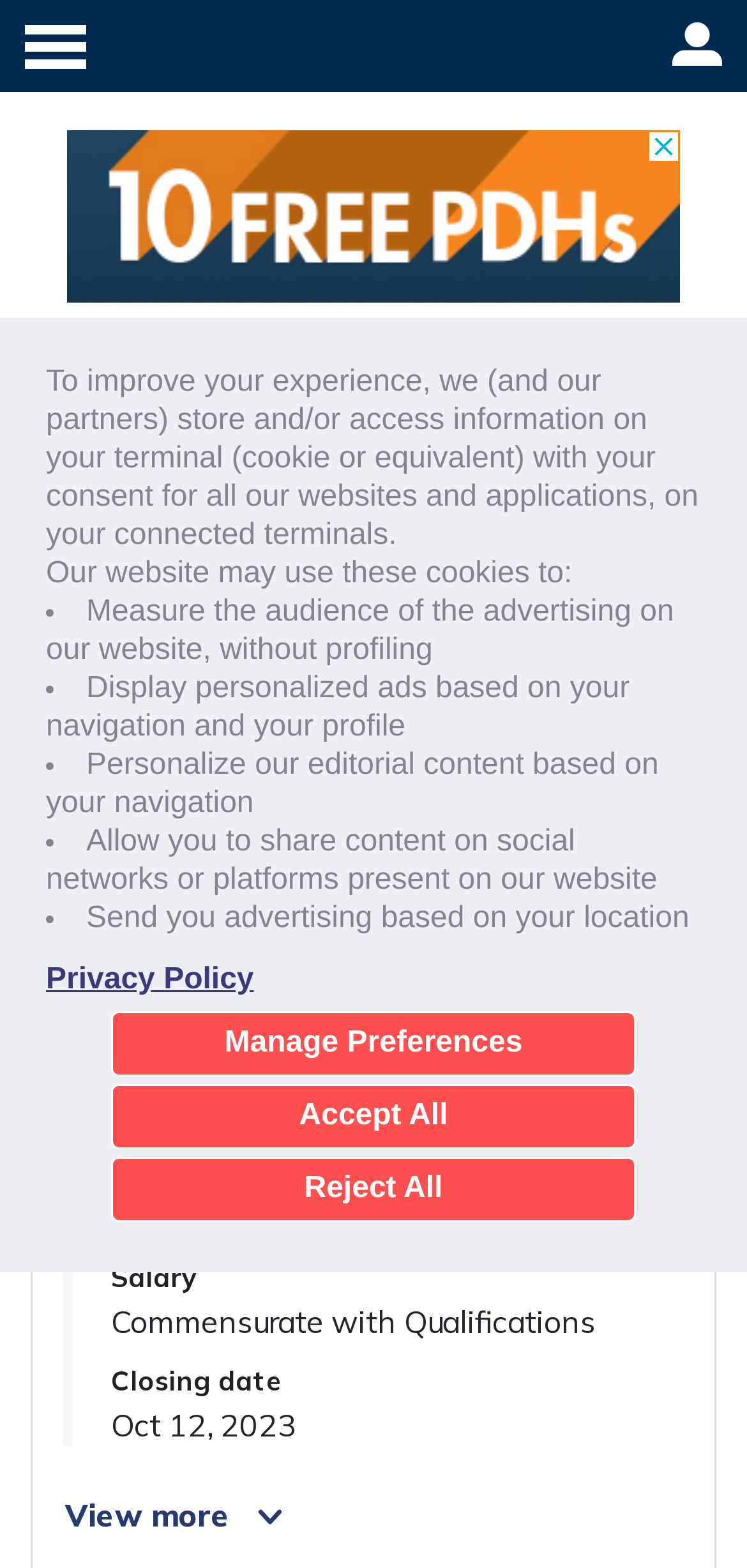What is the job title of the professor position?
Ensure your answer is thorough and detailed.

I found the job title by looking at the heading element with the text 'The Beavers Charitable Trust (BCT) Professor of Practice in Heavy Construction' which is the main title of the job posting.